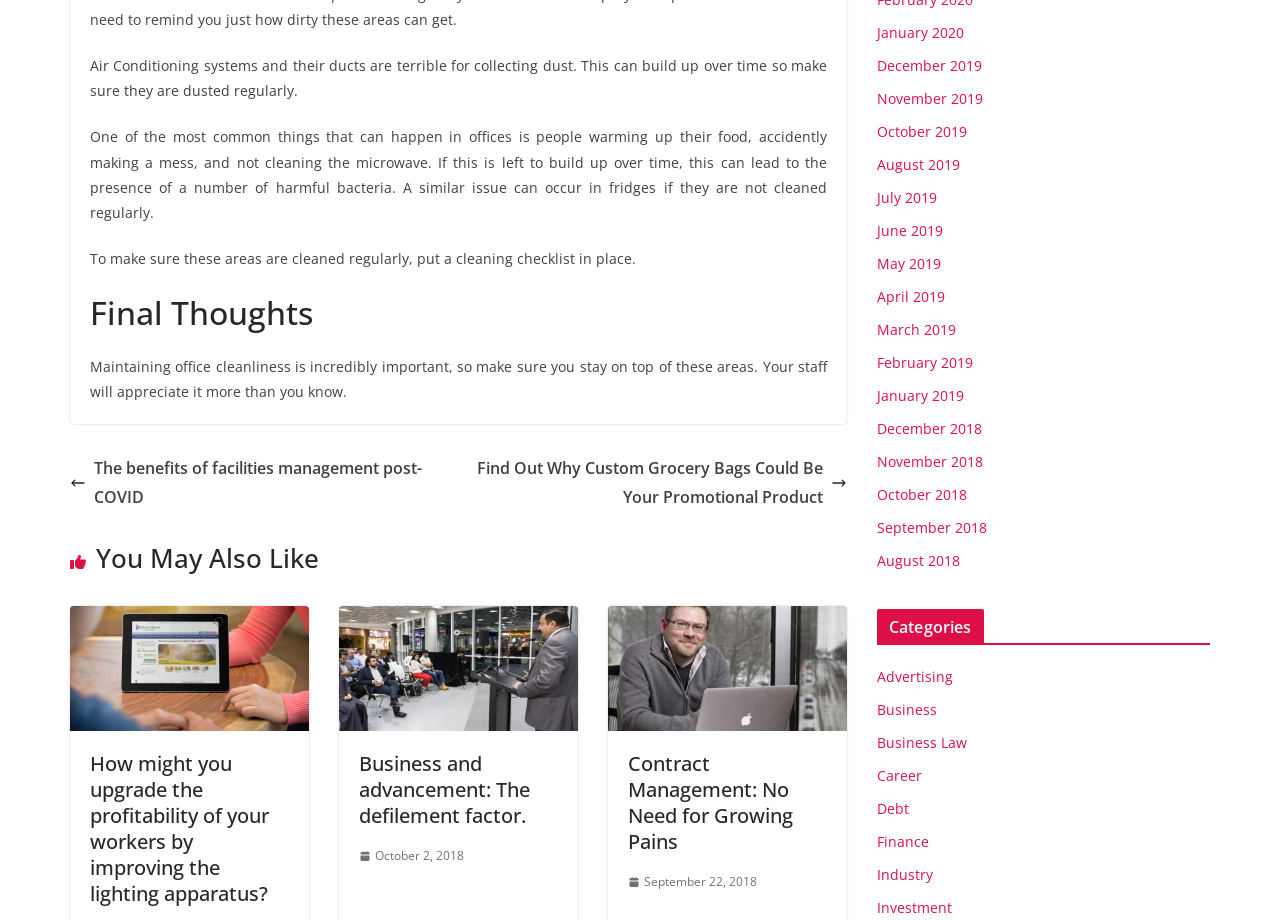From the webpage screenshot, predict the bounding box of the UI element that matches this description: "September 22, 2018April 18, 2019".

[0.491, 0.947, 0.591, 0.971]